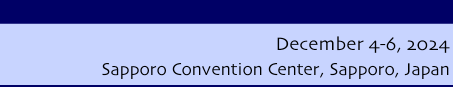What is the focus of the IDW '24 Exhibition?
Refer to the screenshot and deliver a thorough answer to the question presented.

The image highlights that the IDW '24 Exhibition focuses on the latest advancements and innovations in display technologies, attracting diverse participants from various sectors.